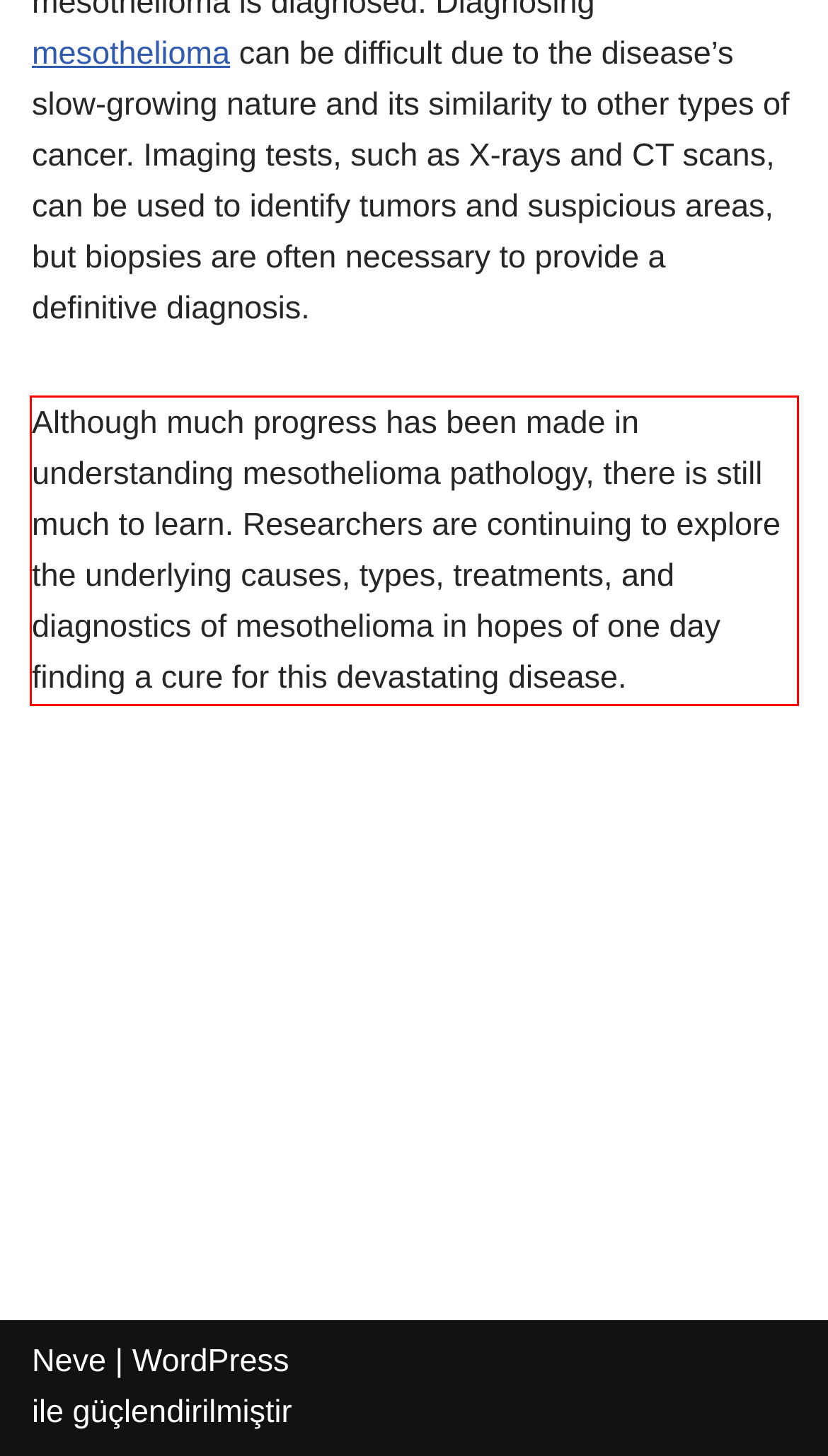There is a UI element on the webpage screenshot marked by a red bounding box. Extract and generate the text content from within this red box.

Although much progress has been made in understanding mesothelioma pathology, there is still much to learn. Researchers are continuing to explore the underlying causes, types, treatments, and diagnostics of mesothelioma in hopes of one day finding a cure for this devastating disease.